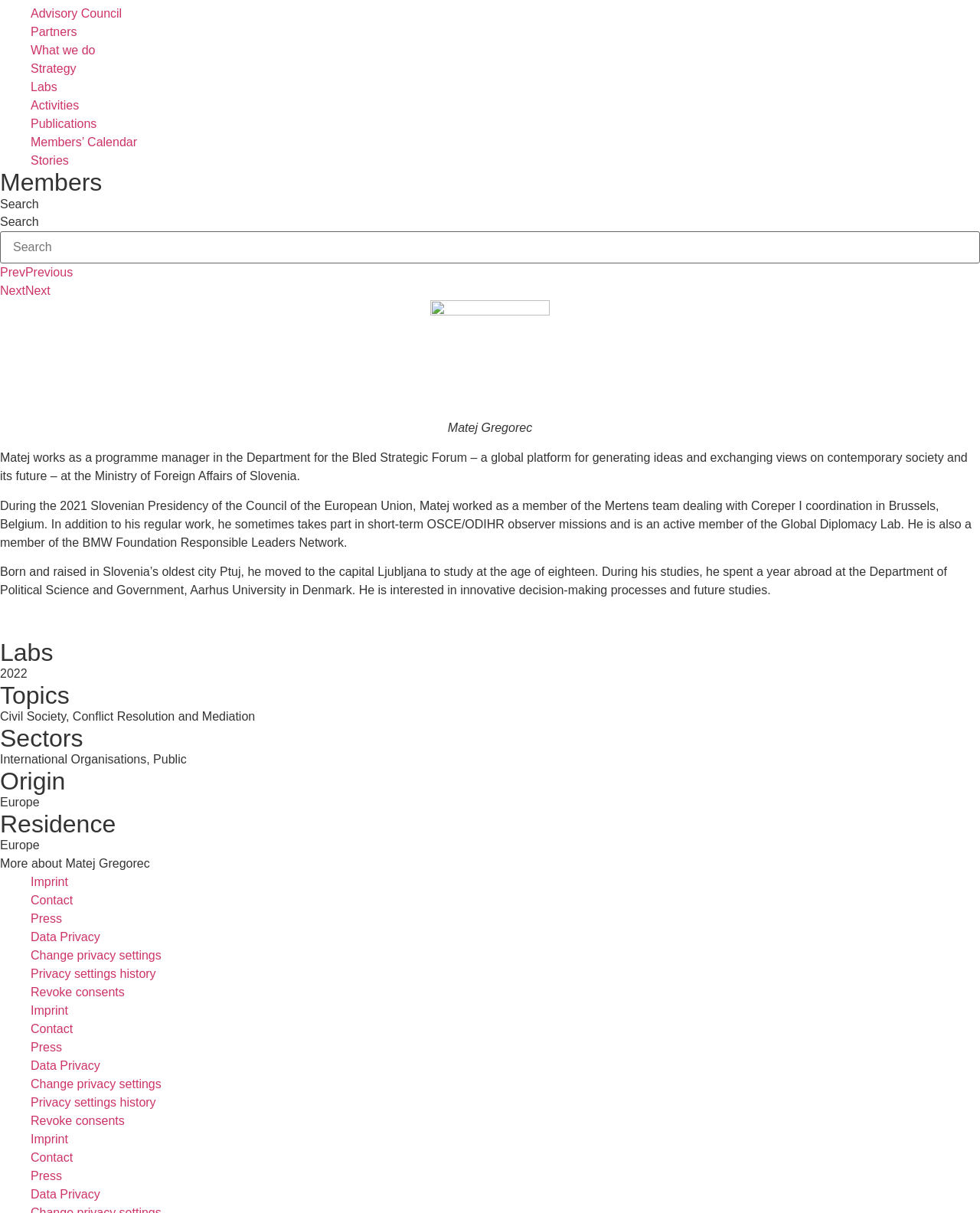Determine the bounding box coordinates of the clickable element necessary to fulfill the instruction: "go to previous page". Provide the coordinates as four float numbers within the 0 to 1 range, i.e., [left, top, right, bottom].

[0.0, 0.219, 0.074, 0.23]